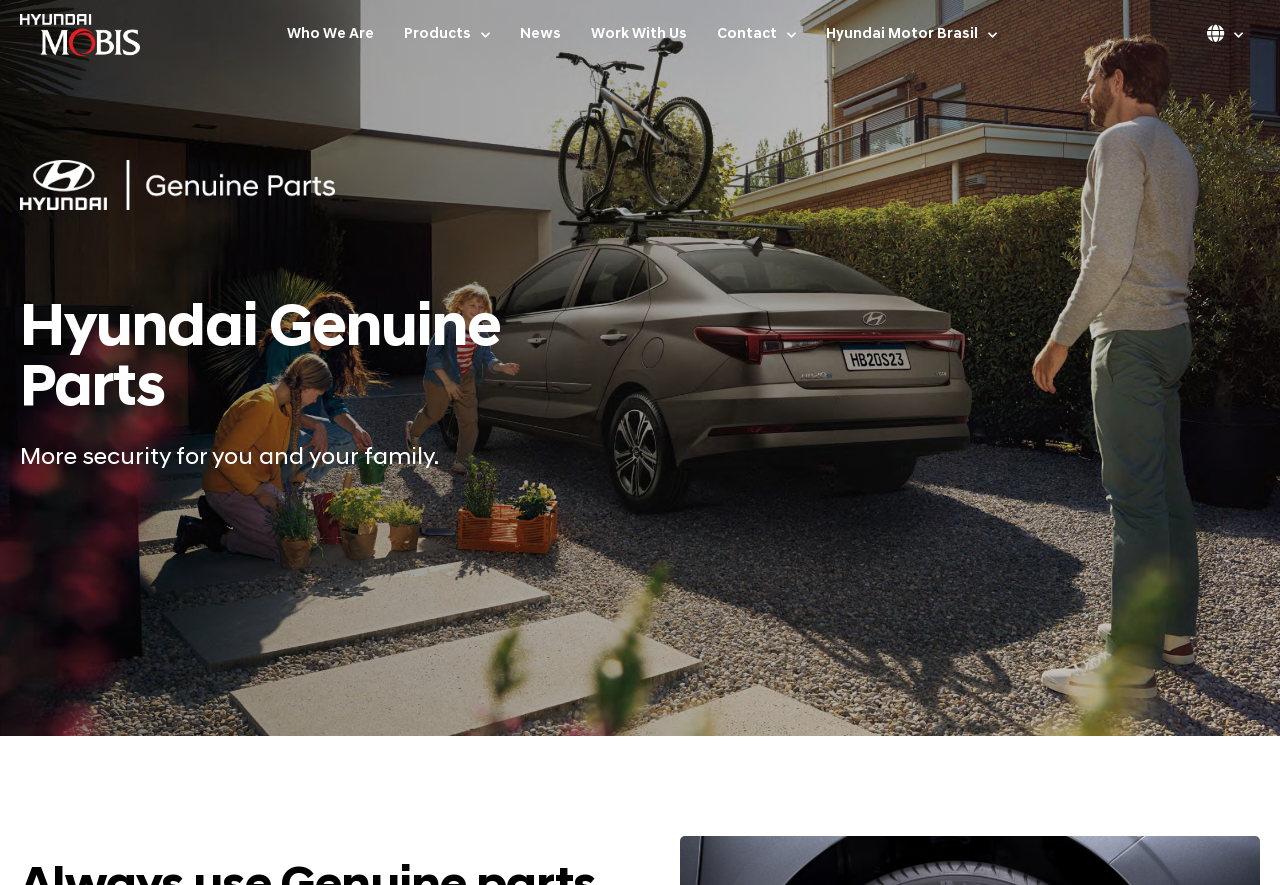From the webpage screenshot, predict the bounding box of the UI element that matches this description: "Contact".

[0.548, 0.014, 0.633, 0.066]